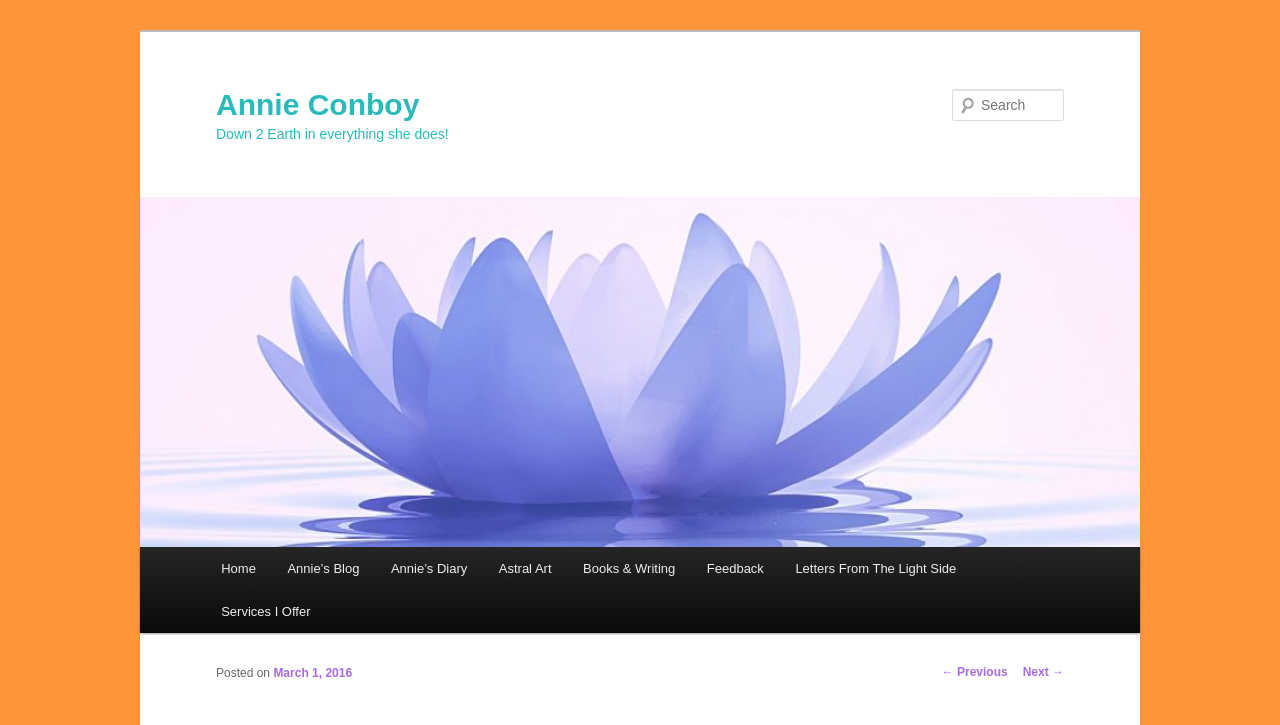What is the text next to the image?
Examine the image and provide an in-depth answer to the question.

I found an image element at coordinates [0.109, 0.271, 0.891, 0.754] and a link element with the text 'Annie Conboy' at the same coordinates. This suggests that the text next to the image is 'Annie Conboy'.